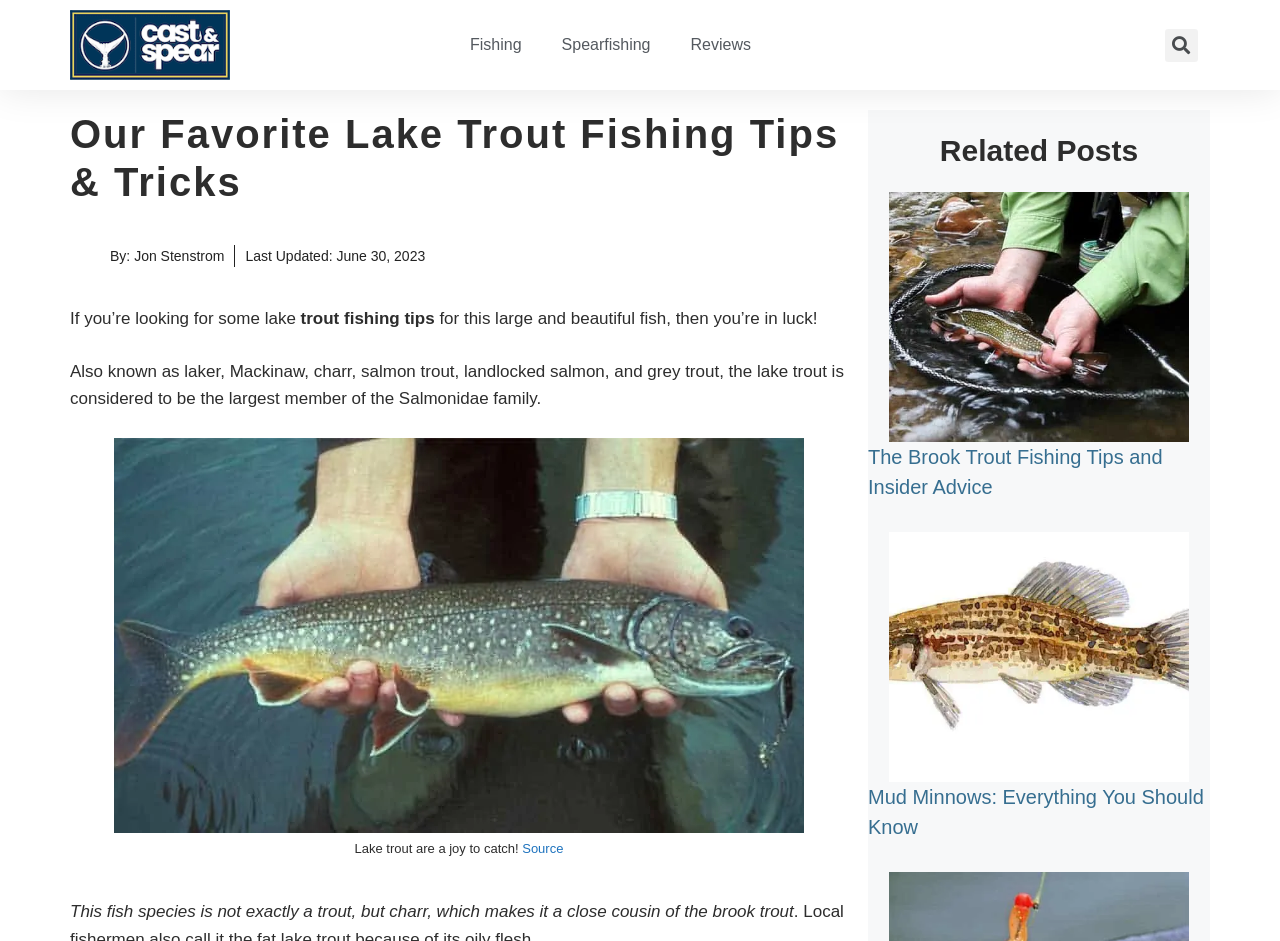Please give a succinct answer using a single word or phrase:
What is the author's name?

Jon Stenstrom